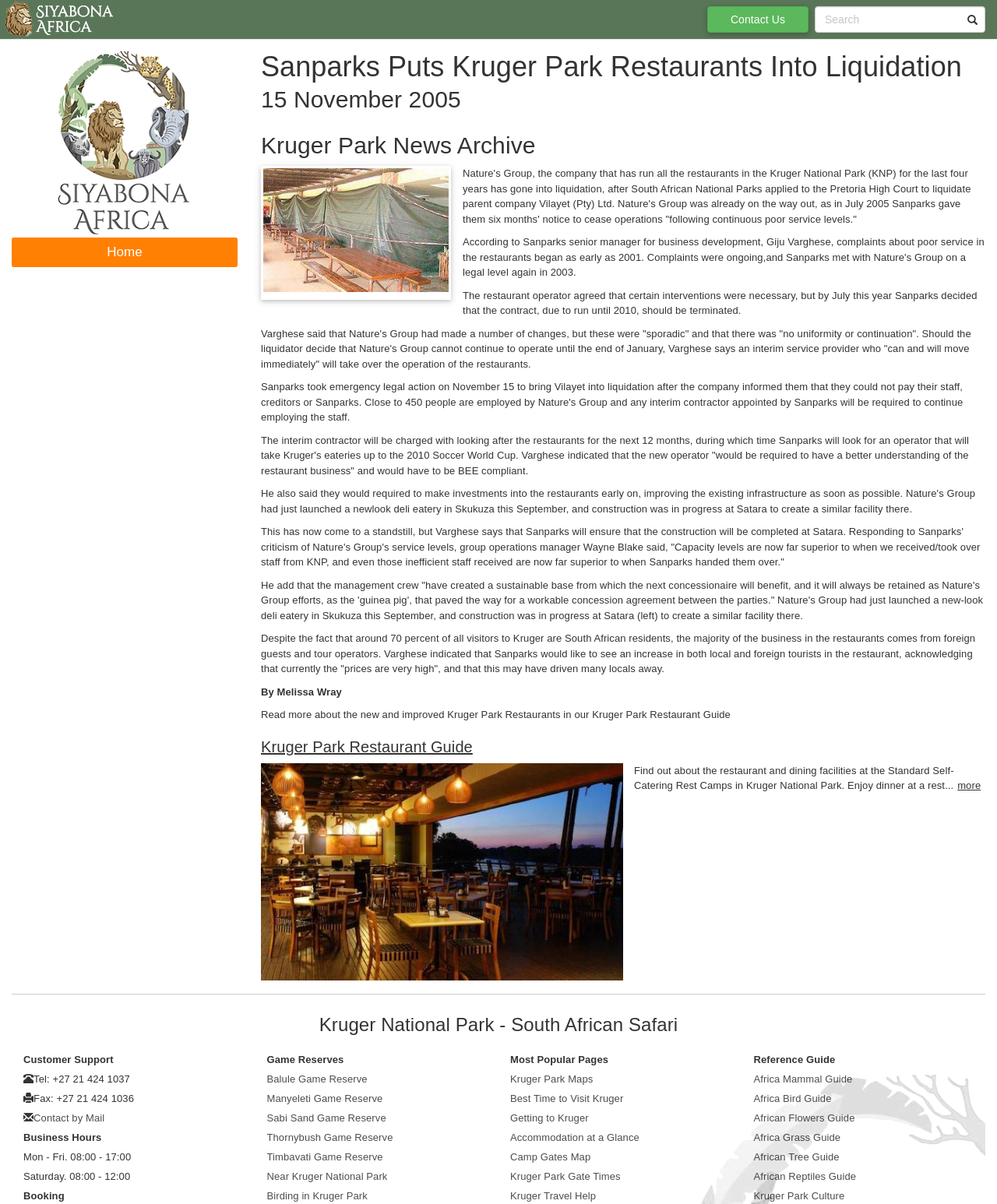Please find the bounding box coordinates of the element that must be clicked to perform the given instruction: "Contact Us". The coordinates should be four float numbers from 0 to 1, i.e., [left, top, right, bottom].

[0.709, 0.005, 0.811, 0.027]